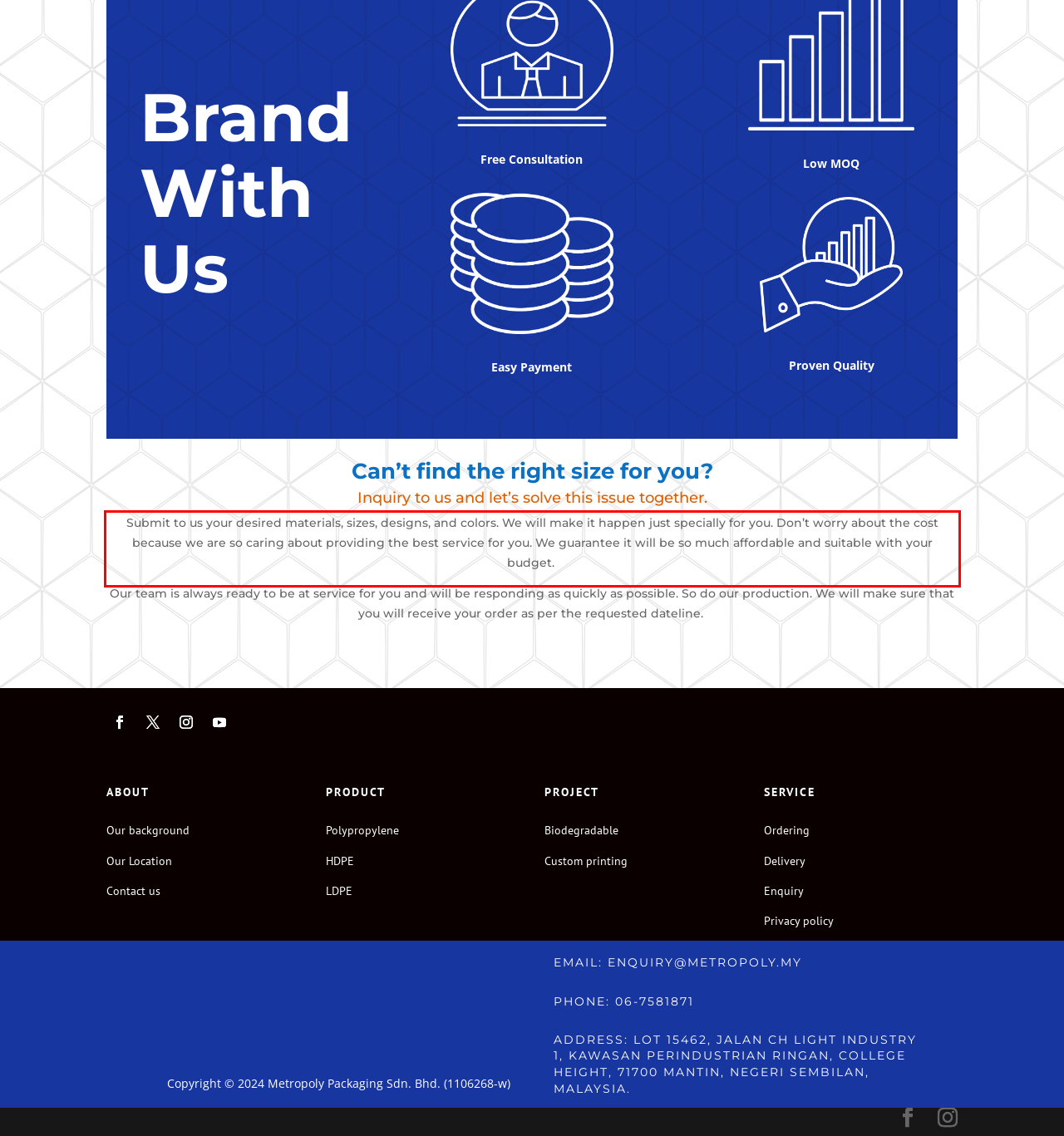You are given a screenshot showing a webpage with a red bounding box. Perform OCR to capture the text within the red bounding box.

Submit to us your desired materials, sizes, designs, and colors. We will make it happen just specially for you. Don’t worry about the cost because we are so caring about providing the best service for you. We guarantee it will be so much affordable and suitable with your budget.